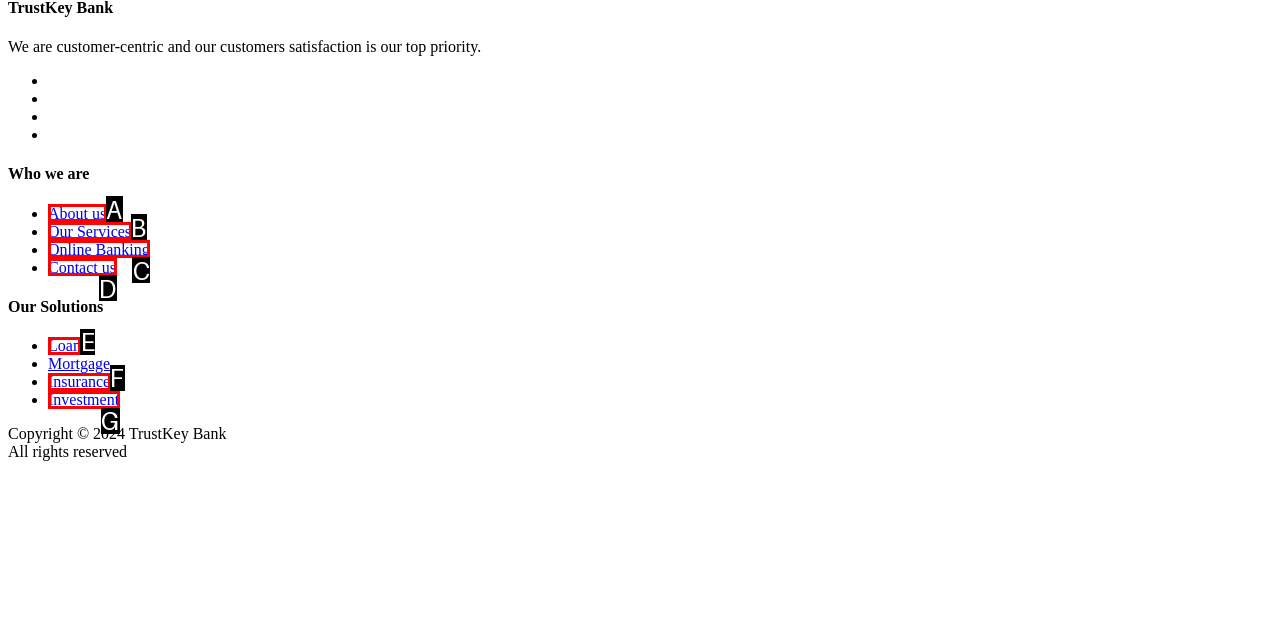Identify the option that corresponds to: Our Services
Respond with the corresponding letter from the choices provided.

B